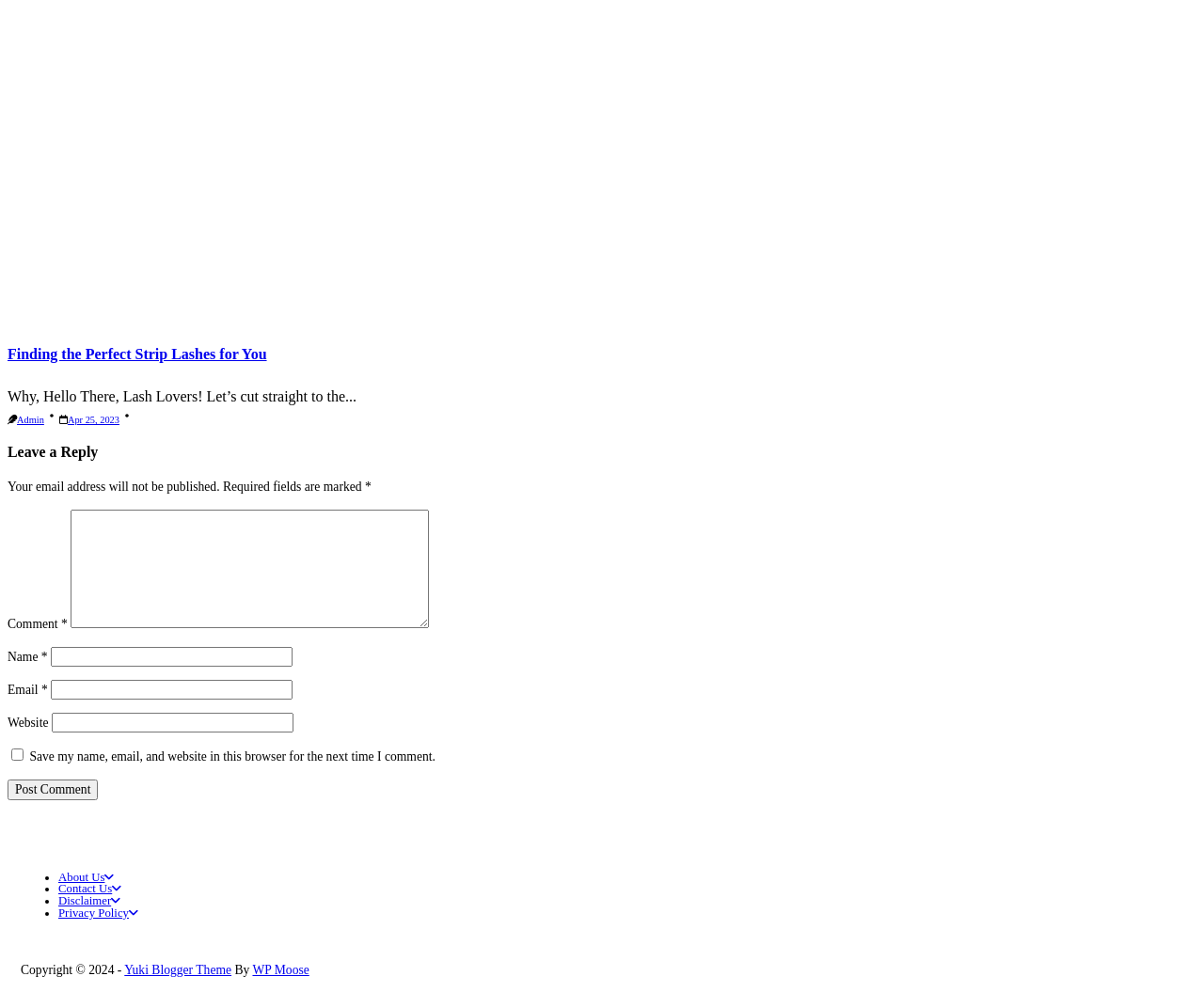Please determine the bounding box coordinates of the element's region to click in order to carry out the following instruction: "Enter your name in the 'Name' field". The coordinates should be four float numbers between 0 and 1, i.e., [left, top, right, bottom].

[0.042, 0.642, 0.243, 0.661]